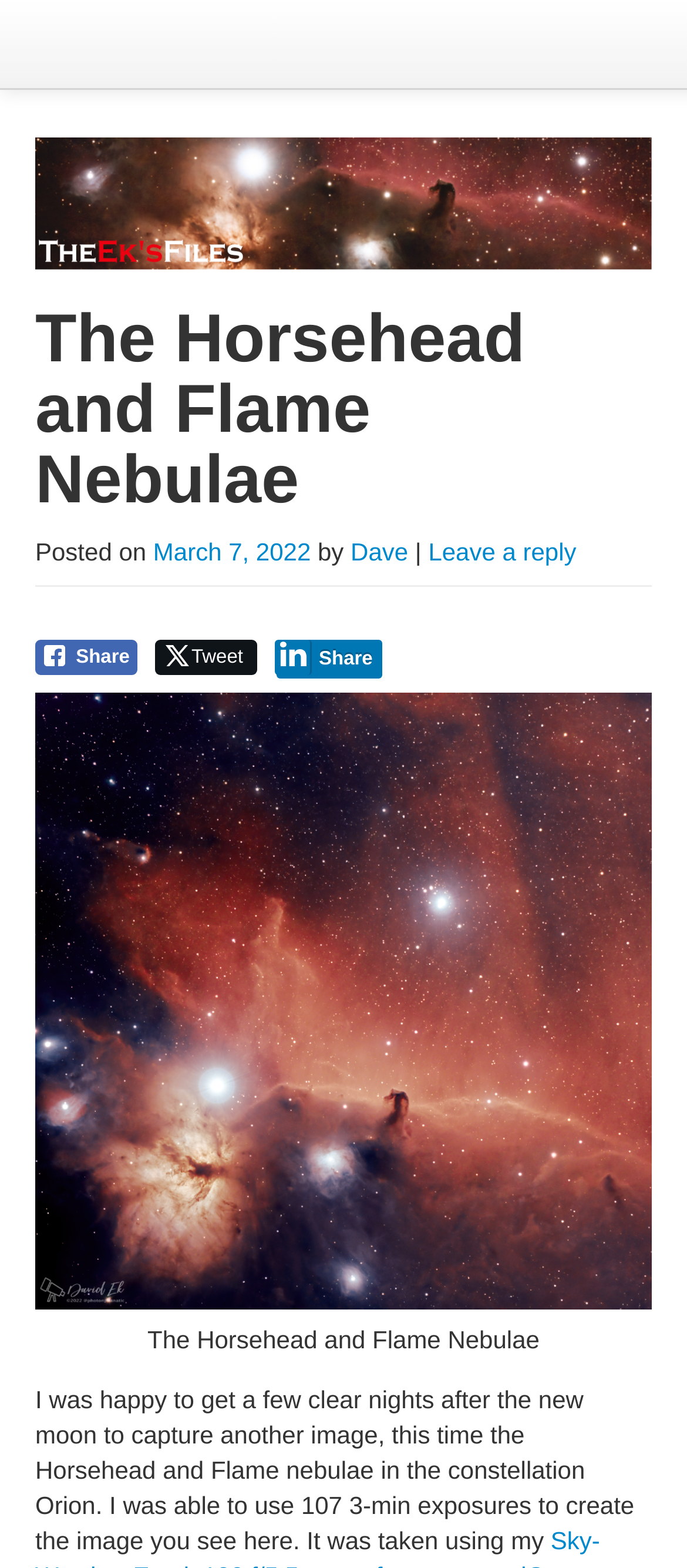Using the format (top-left x, top-left y, bottom-right x, bottom-right y), and given the element description, identify the bounding box coordinates within the screenshot: Tweet

[0.225, 0.408, 0.374, 0.43]